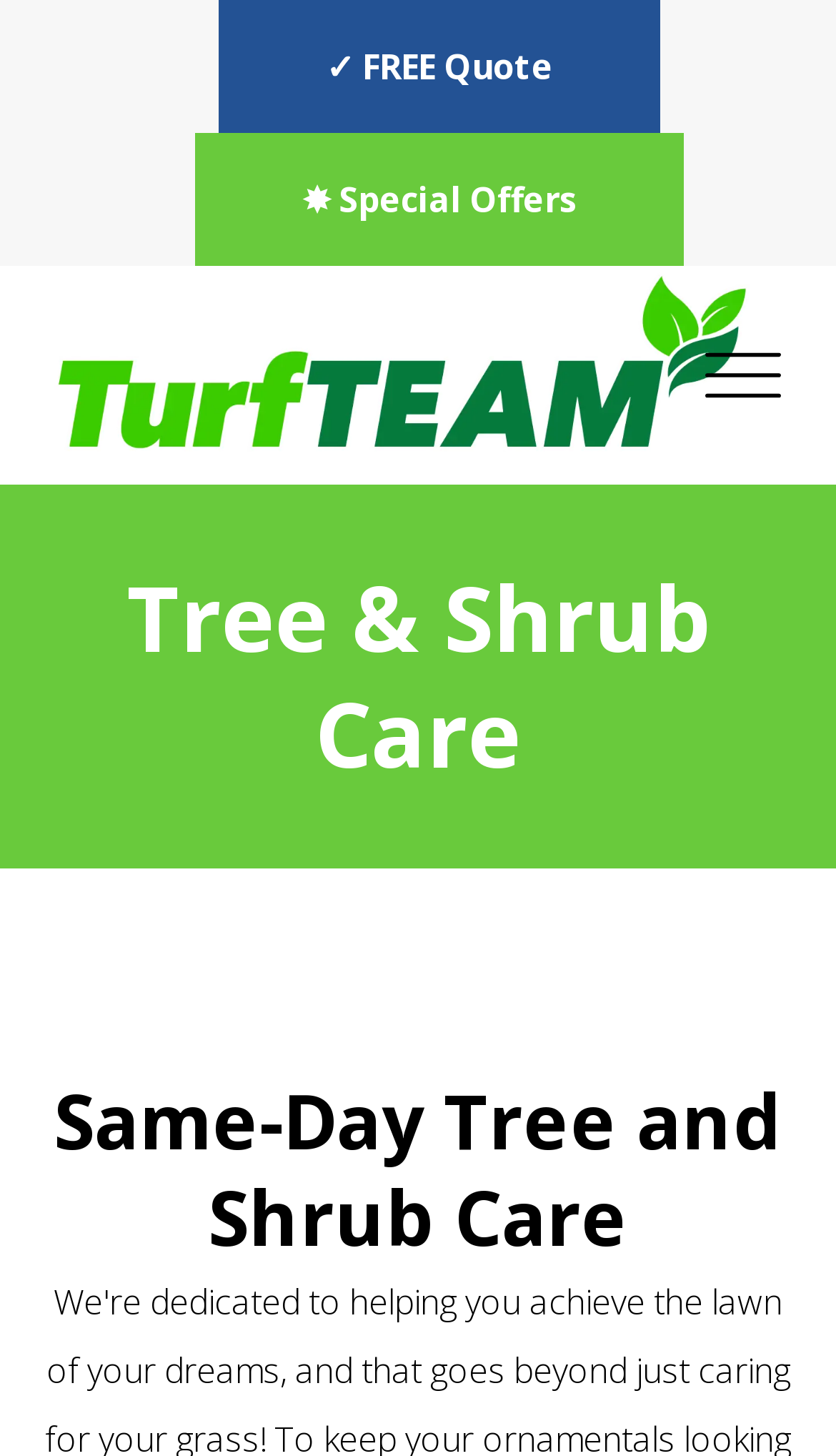Provide a short answer to the following question with just one word or phrase: What is the company name?

Turf Team